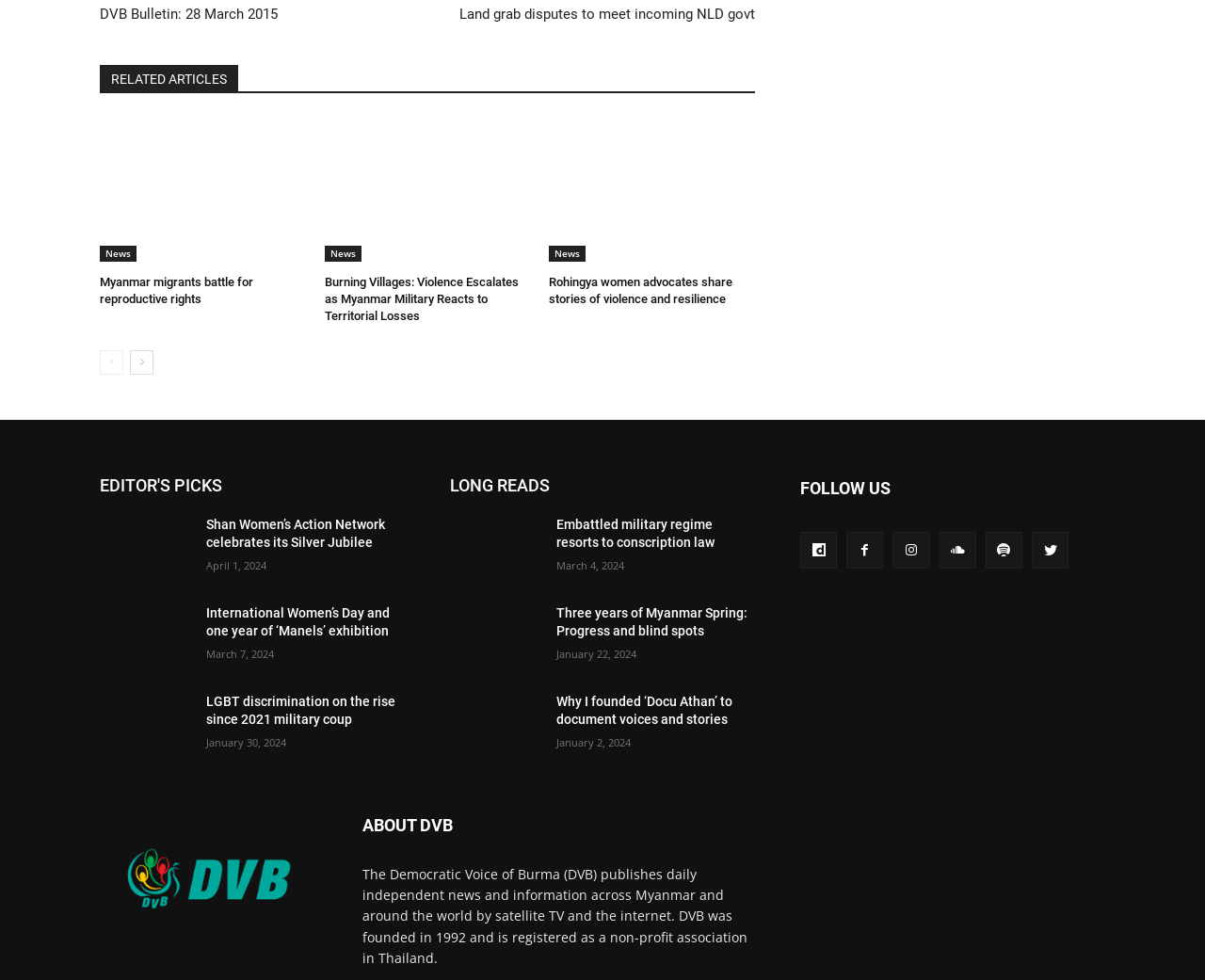Pinpoint the bounding box coordinates of the clickable area necessary to execute the following instruction: "Click on 'prev-page'". The coordinates should be given as four float numbers between 0 and 1, namely [left, top, right, bottom].

[0.083, 0.357, 0.102, 0.382]